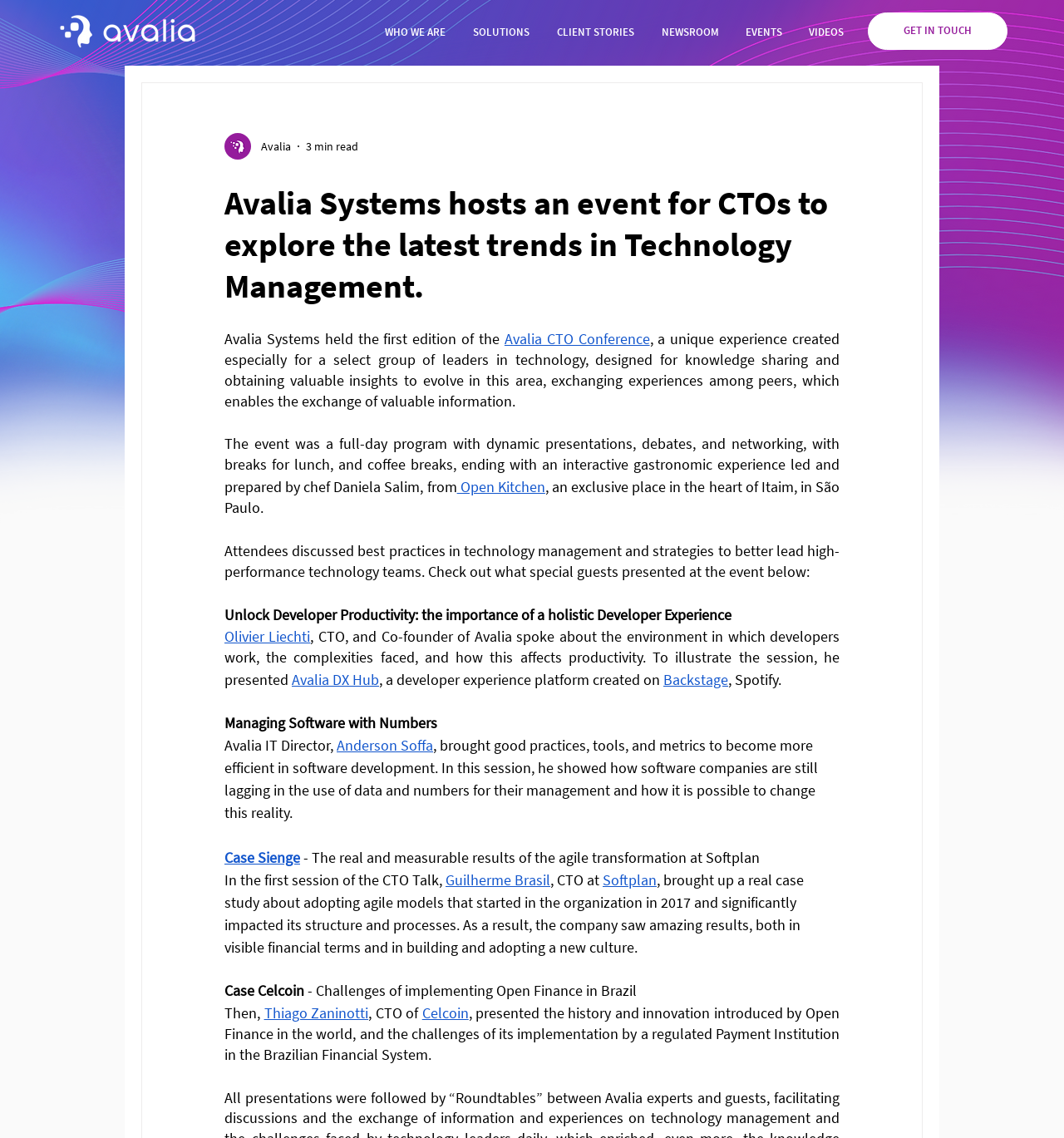What is the name of the company that hosted the event?
Refer to the image and give a detailed response to the question.

The answer can be found in the heading 'Avalia Systems hosts an event for CTOs to explore the latest trends in Technology Management.' which indicates that Avalia Systems is the company that hosted the event.